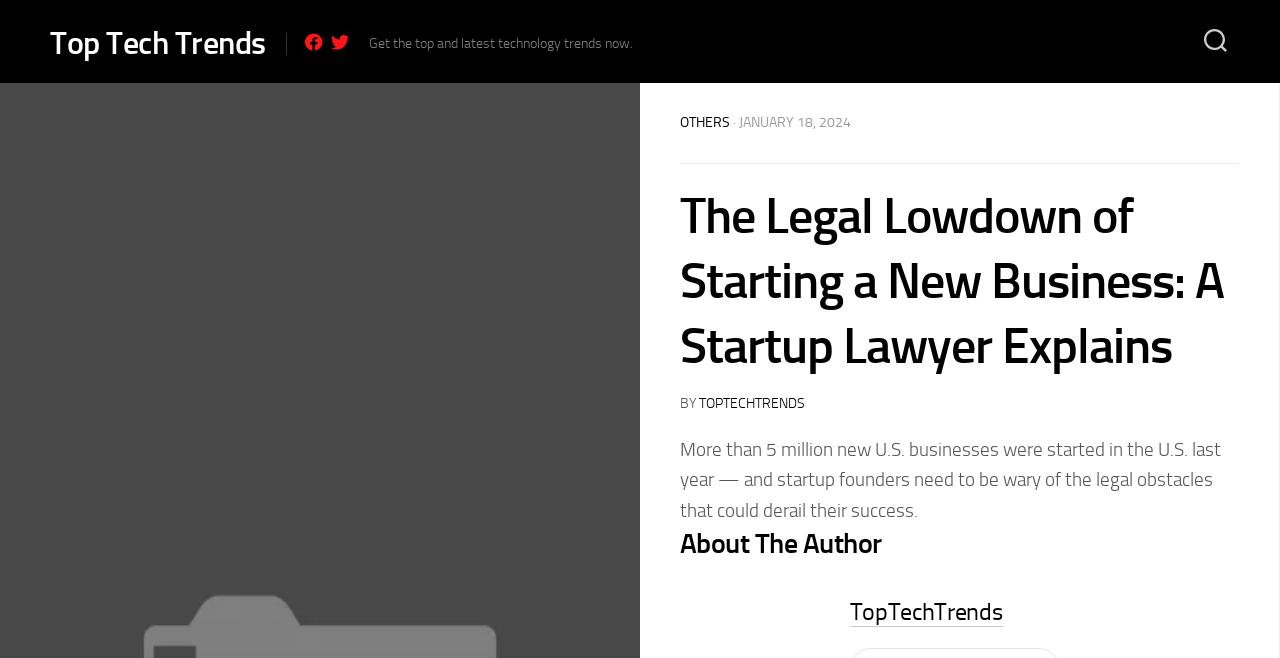Who wrote the latest article?
Relying on the image, give a concise answer in one word or a brief phrase.

TOPTECHTRENDS